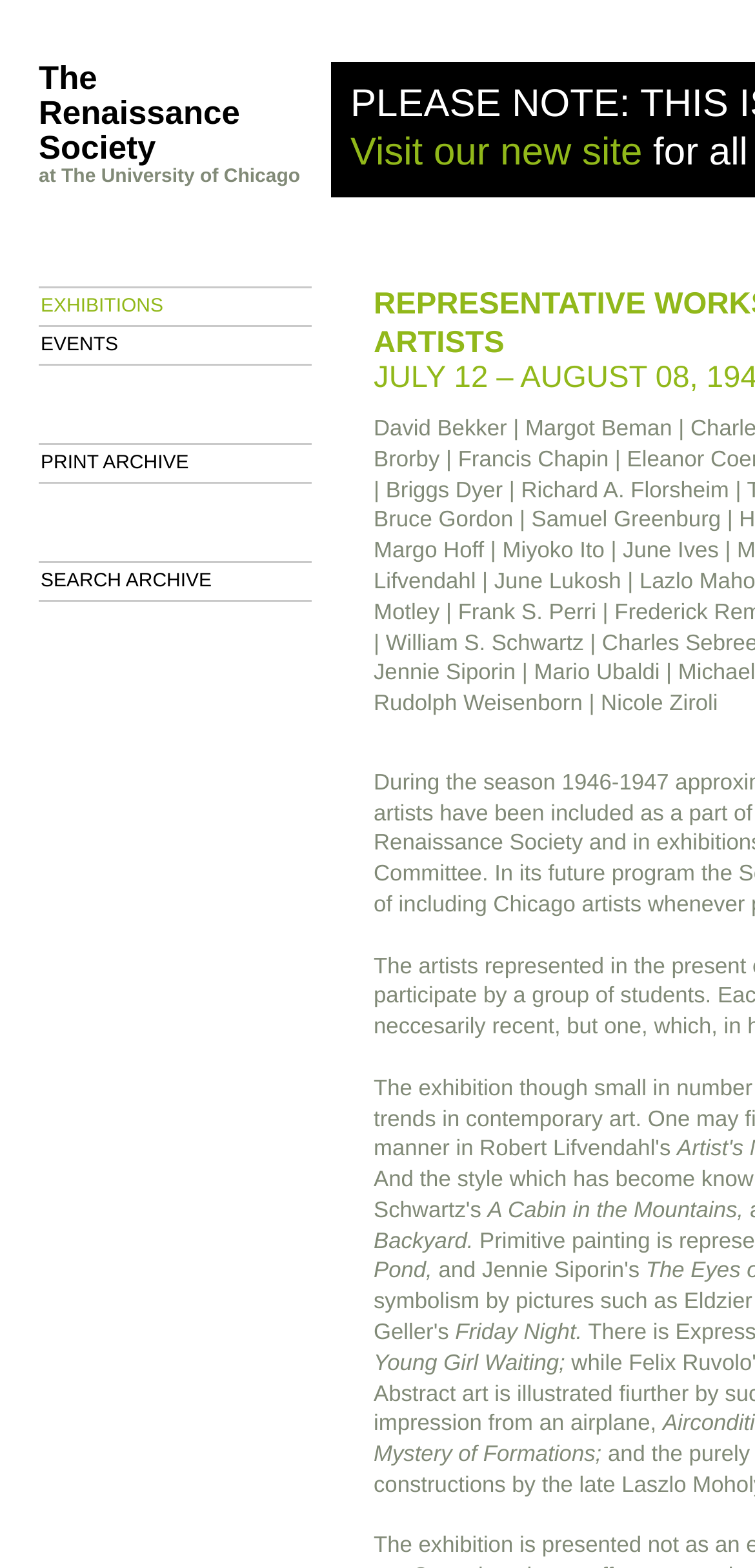What is the main theme of the exhibitions?
Please give a well-detailed answer to the question.

The webpage's title and the links to exhibitions suggest that the main theme of the exhibitions is showcasing works by Chicago artists.